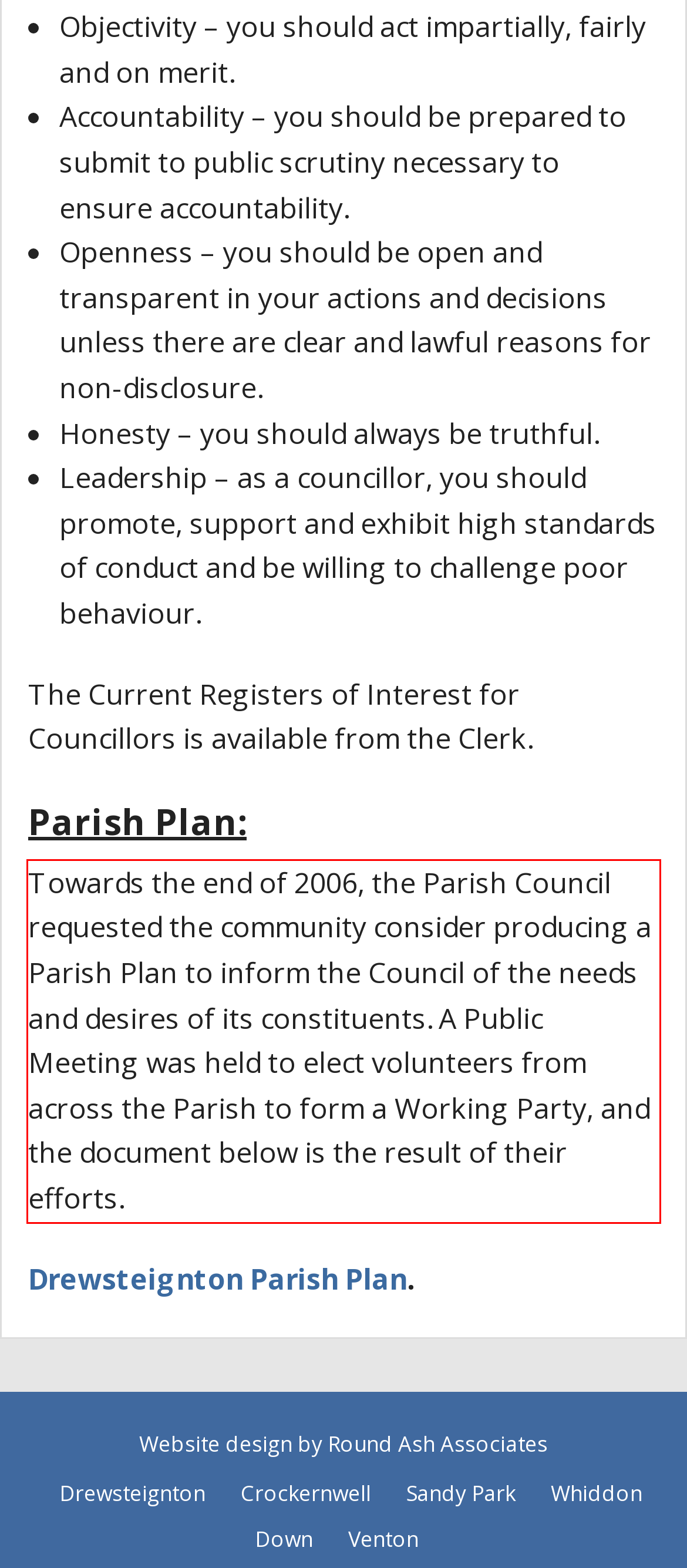Please perform OCR on the text within the red rectangle in the webpage screenshot and return the text content.

Towards the end of 2006, the Parish Council requested the community consider producing a Parish Plan to inform the Council of the needs and desires of its constituents. A Public Meeting was held to elect volunteers from across the Parish to form a Working Party, and the document below is the result of their efforts.